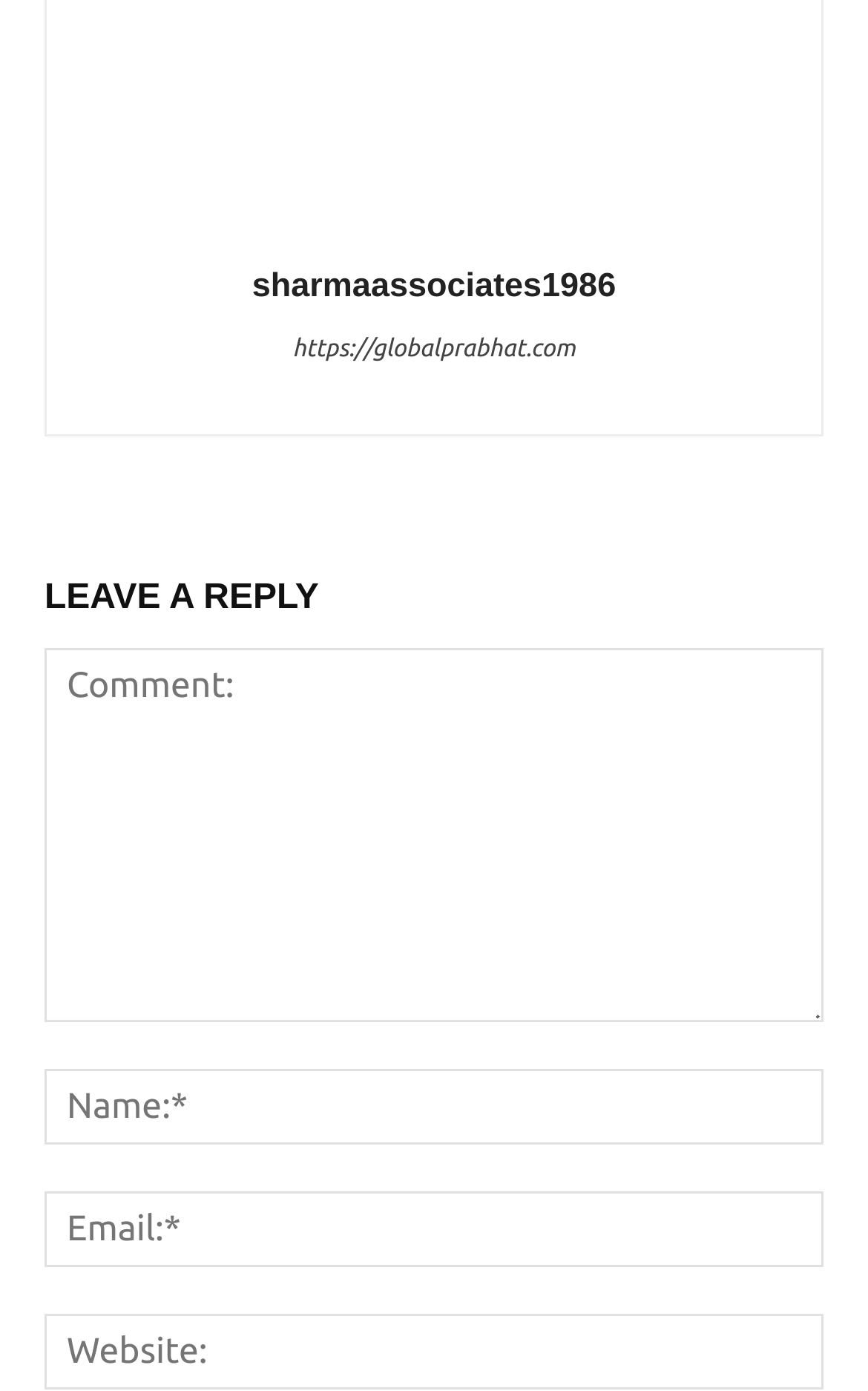What is the link to the globalprabhat website?
Using the visual information from the image, give a one-word or short-phrase answer.

https://globalprabhat.com